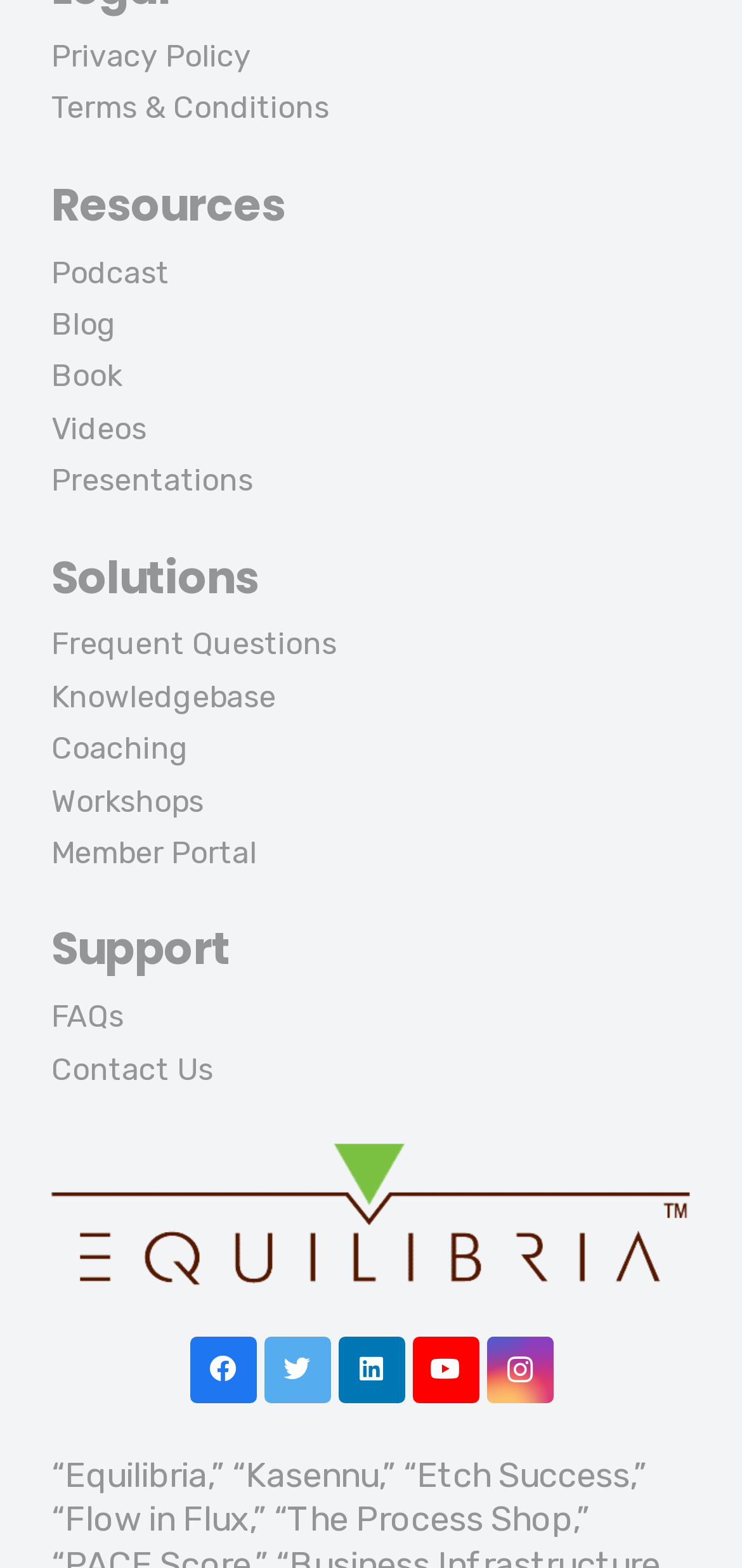Locate the bounding box coordinates of the element that needs to be clicked to carry out the instruction: "Contact us". The coordinates should be given as four float numbers ranging from 0 to 1, i.e., [left, top, right, bottom].

[0.069, 0.67, 0.287, 0.693]